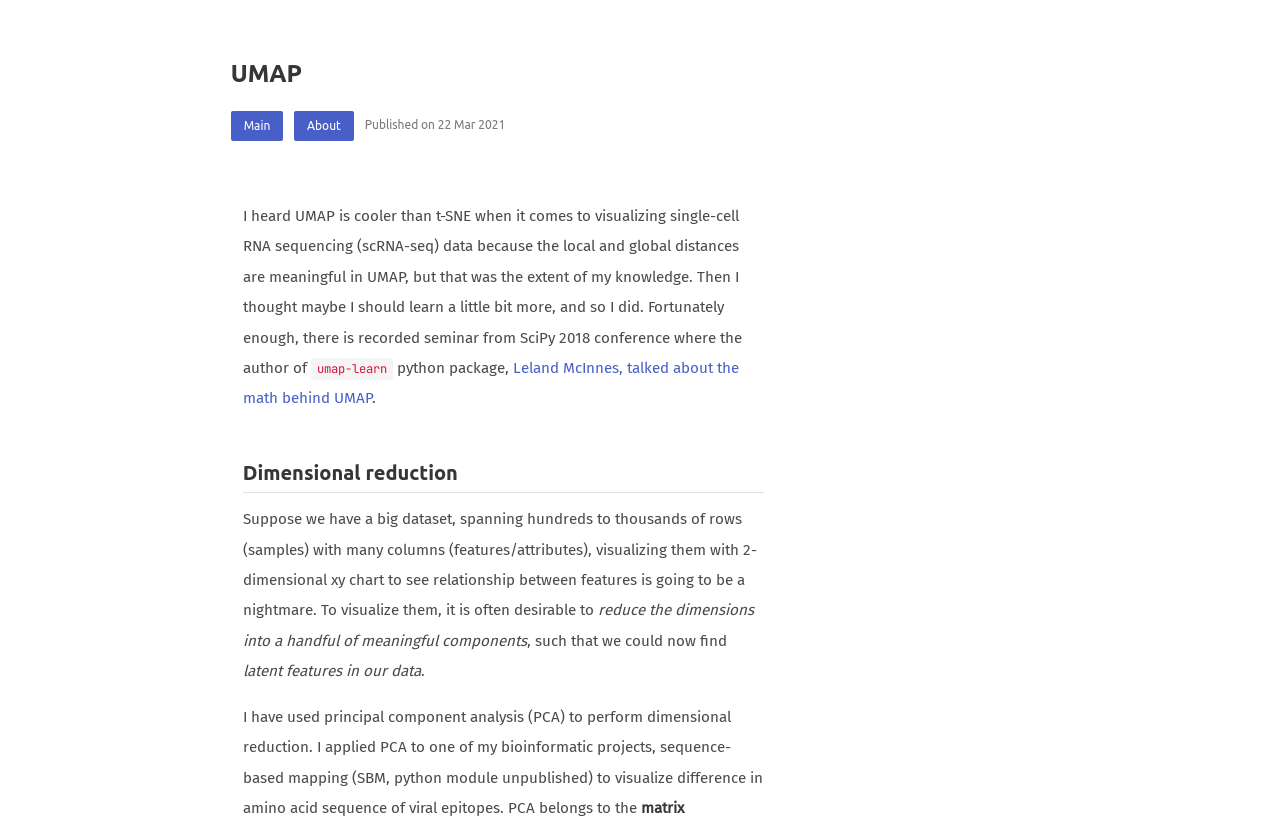Give a detailed account of the webpage, highlighting key information.

The webpage is about UMAP (Uniform Manifold Approximation and Projection) and its application in visualizing single-cell RNA sequencing data. At the top, there is a heading "UMAP" followed by a navigation menu with links to "Main" and "About" pages. Below the navigation menu, there is a text indicating the publication date of the content, "Published on 22 Mar 2021".

The main content of the webpage is divided into two sections. The first section discusses the advantages of UMAP over t-SNE in visualizing single-cell RNA sequencing data. It mentions that UMAP is cooler than t-SNE because it preserves local and global distances. The section also references a seminar from SciPy 2018 conference where the author of the umap-learn Python package, Leland McInnes, talked about the math behind UMAP.

The second section is headed "Dimensional reduction" and explains the concept of reducing high-dimensional data into a lower-dimensional representation. It describes the challenges of visualizing high-dimensional data and the need to reduce the dimensions into a handful of meaningful components. The section also mentions the use of principal component analysis (PCA) for dimensional reduction and its application in a bioinformatic project to visualize differences in amino acid sequences of viral epitopes.